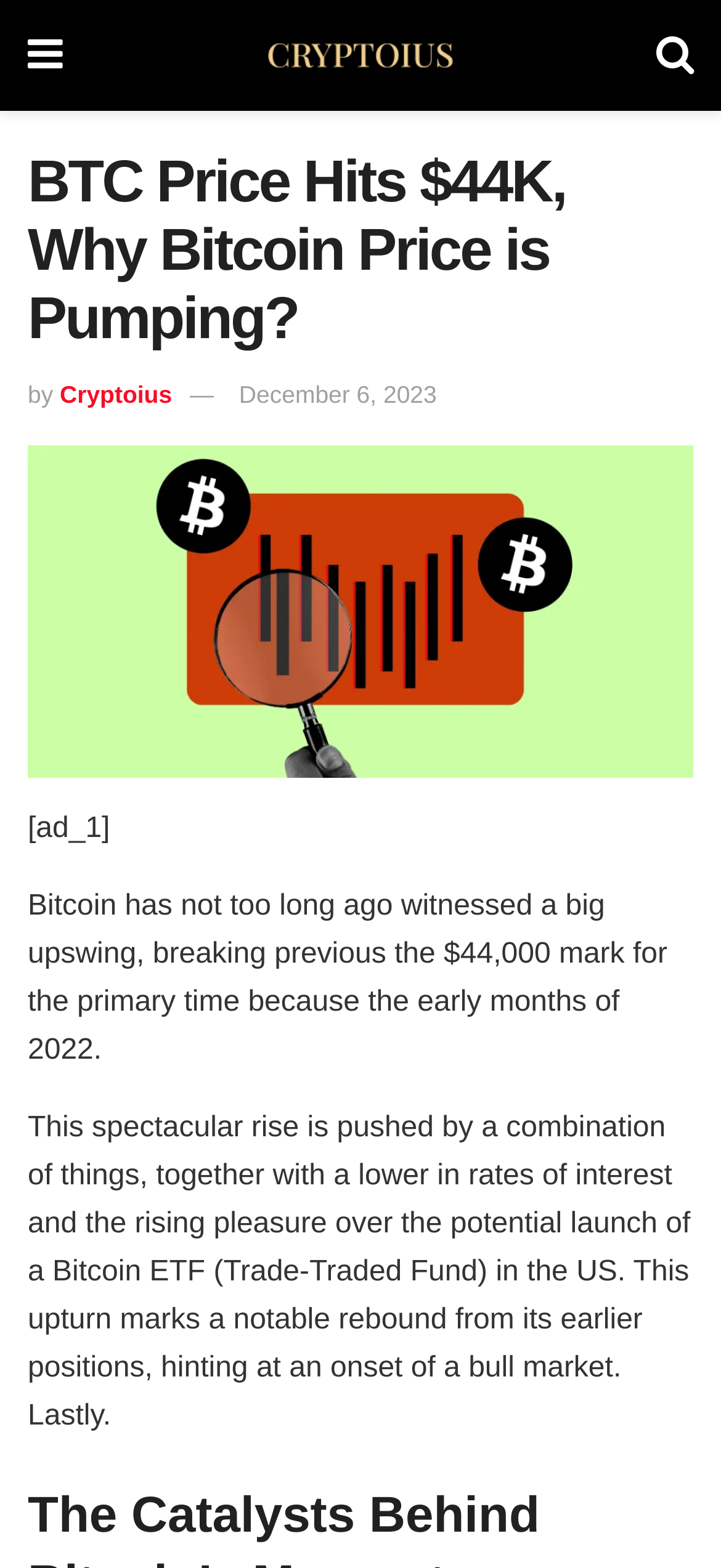Provide a thorough description of the webpage's content and layout.

The webpage appears to be a news article or blog post about Bitcoin and cryptocurrency. At the top left, there is a heading that reads "BTC Price Hits $44K, Why Bitcoin Price is Pumping?" which is also the title of the webpage. Below the heading, there is a link to the website "Cryptoius.com" accompanied by an image of the website's logo. 

To the top right, there are two links, one with a Facebook icon and another with a Twitter icon, likely for sharing the article on social media. 

Below the title, there is a byline that reads "by Cryptoius" followed by the date "December 6, 2023". 

The main content of the article starts below, with a link to another article titled "Crypto Market Gains Momentum: Ether ETF and Bitcoin’s 18-Month High" accompanied by an image. 

Below this link, there is a paragraph of text that reads "Bitcoin has not too long ago witnessed a big upswing, breaking previous the $44,000 mark for the primary time because the early months of 2022." 

The next paragraph continues the article, discussing the factors driving the rise of Bitcoin, including a decrease in interest rates and the potential launch of a Bitcoin ETF in the US.